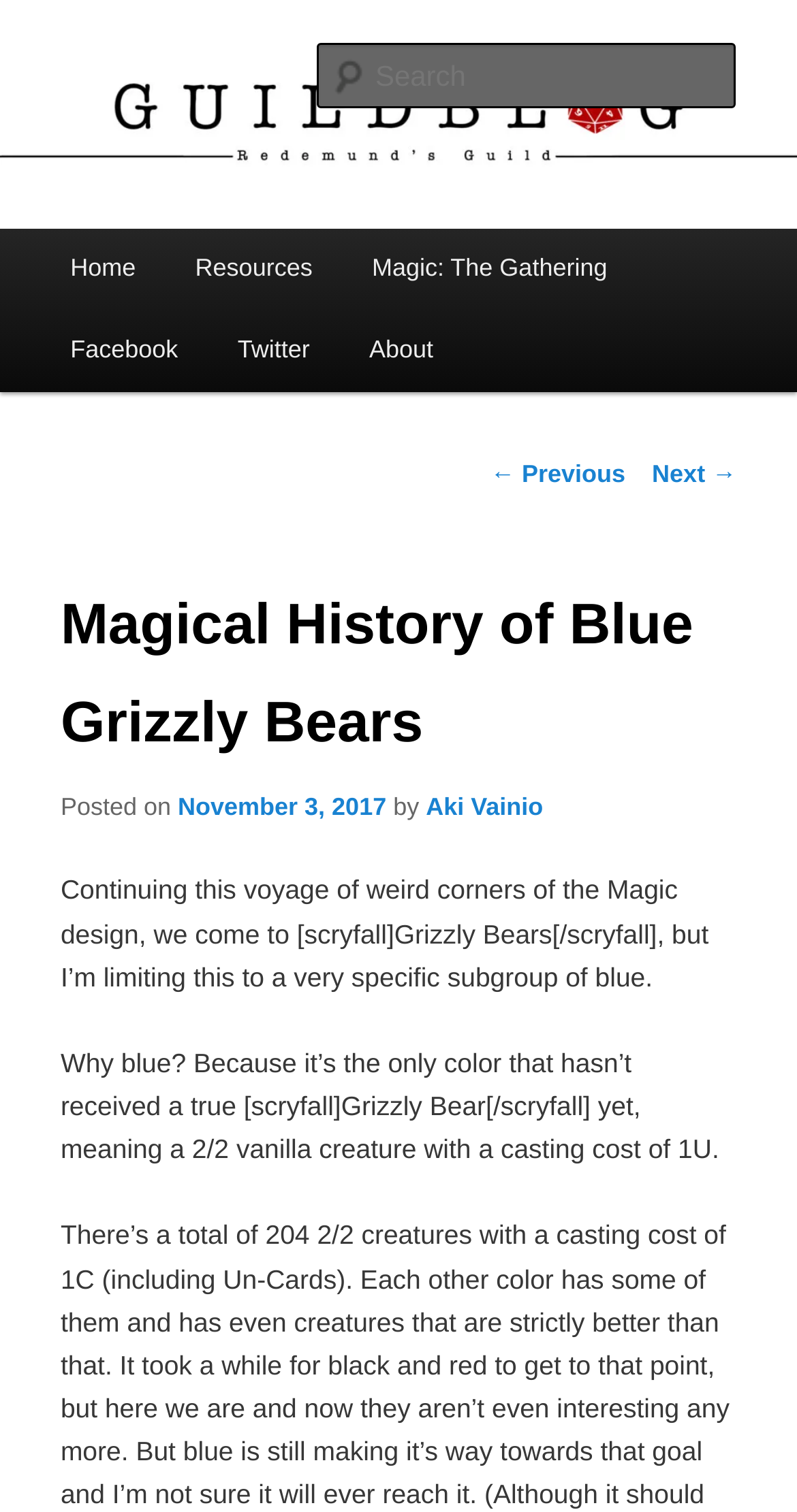Can you specify the bounding box coordinates of the area that needs to be clicked to fulfill the following instruction: "View the previous post"?

[0.615, 0.304, 0.785, 0.323]